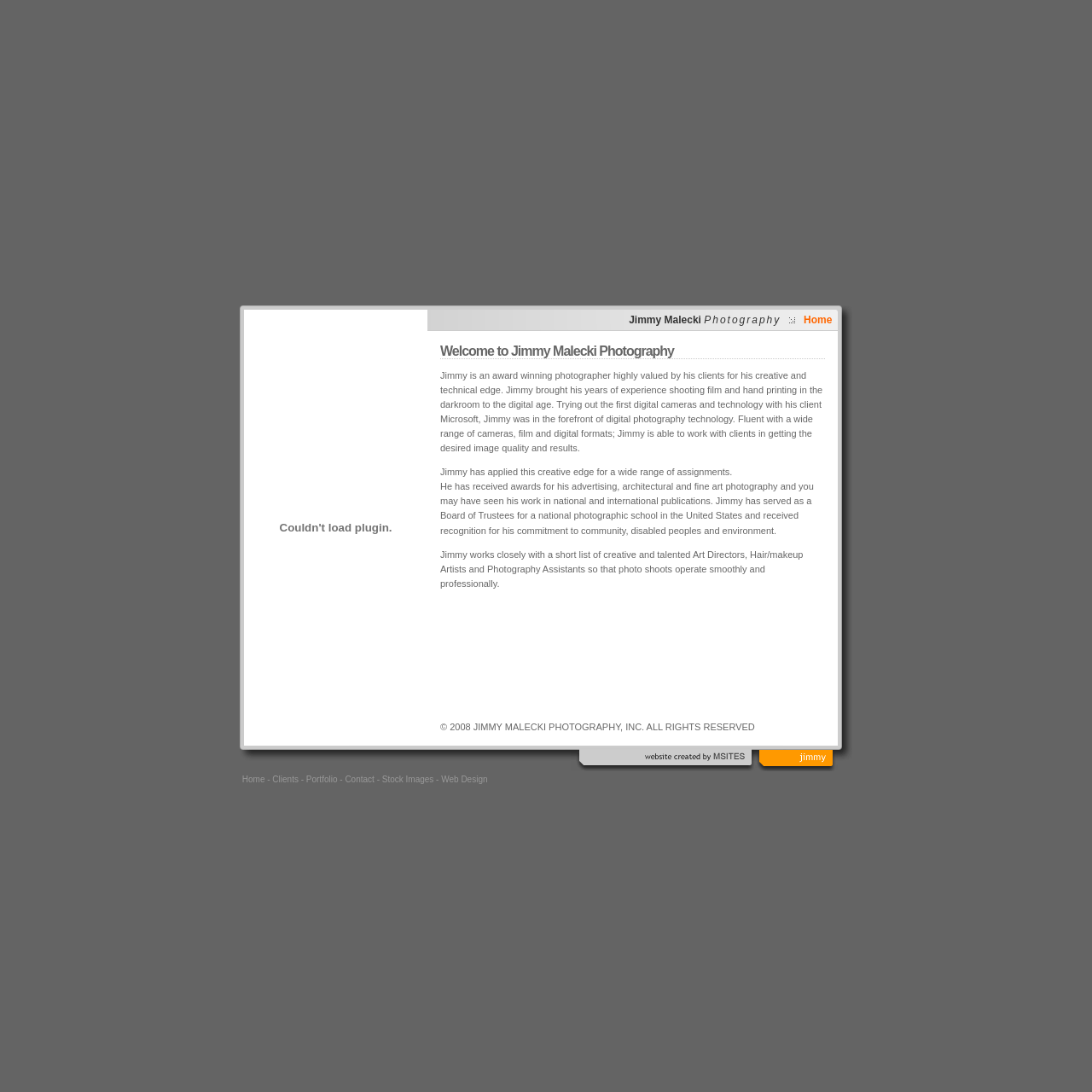What is the photographer's specialty?
Using the image as a reference, answer the question with a short word or phrase.

Advertising, architectural, and fine art photography